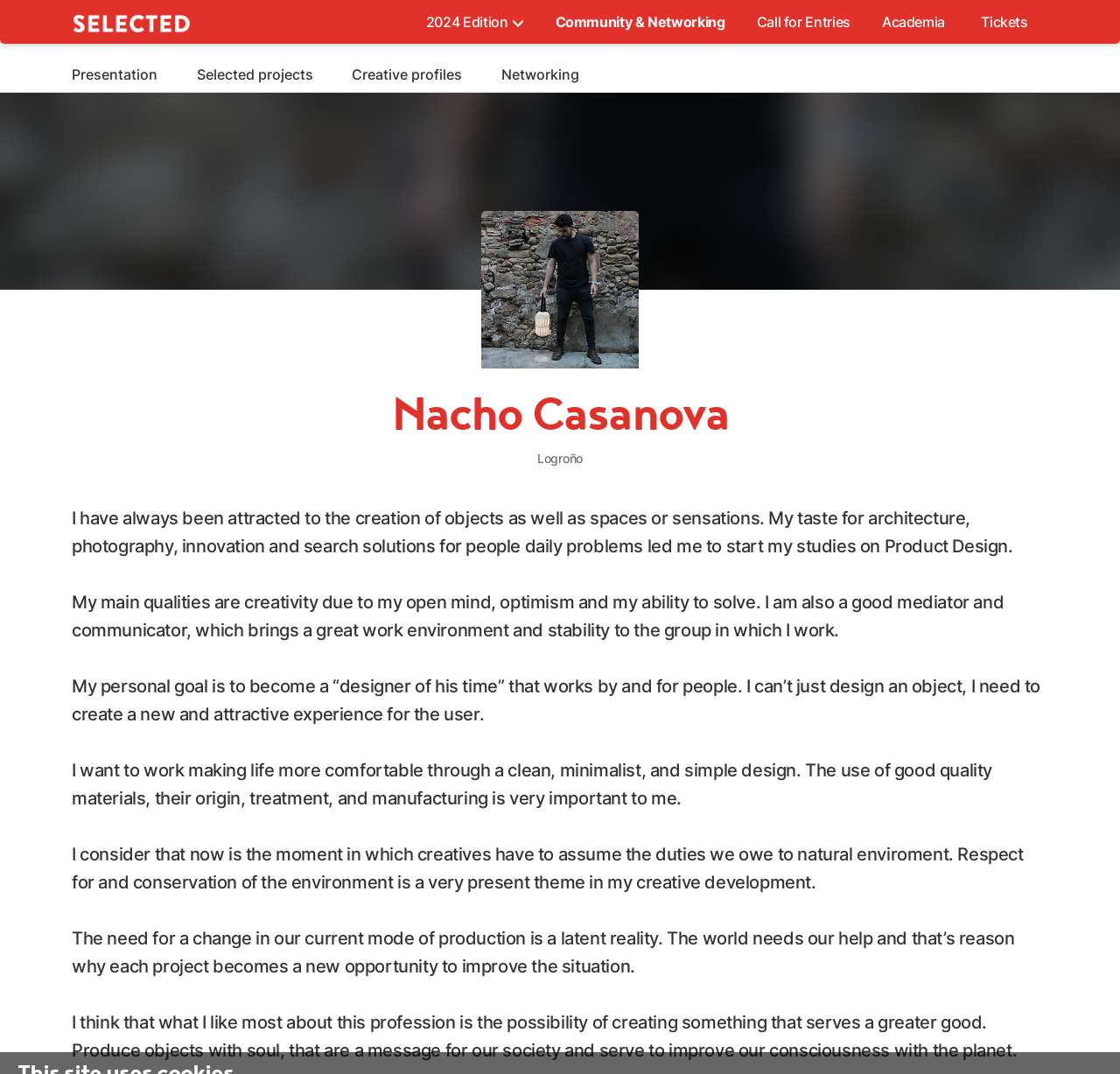Could you indicate the bounding box coordinates of the region to click in order to complete this instruction: "Check out Nacho Casanova's networking opportunities".

[0.448, 0.061, 0.517, 0.086]